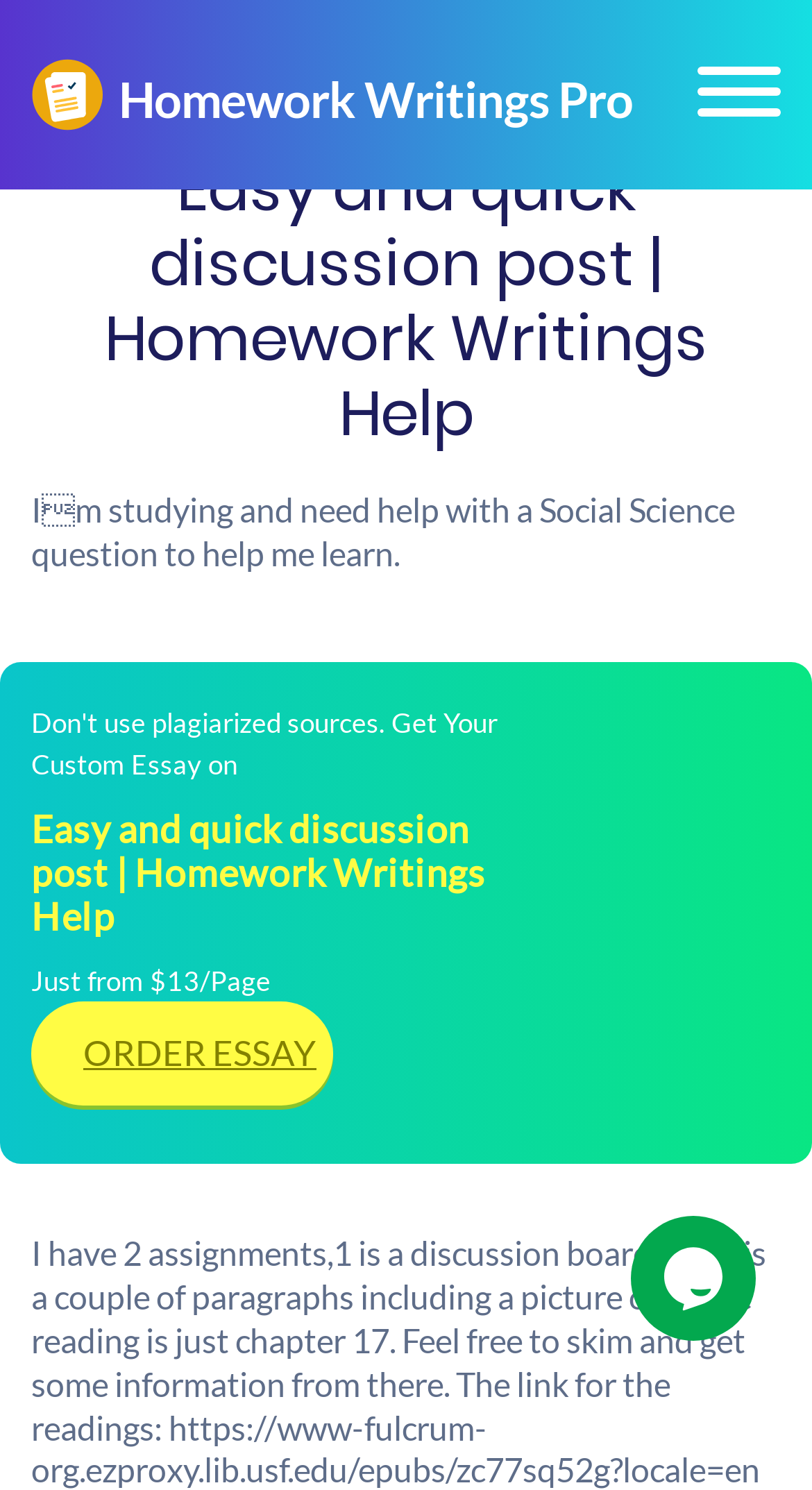What is the purpose of the link provided?
Please provide a comprehensive answer based on the visual information in the image.

The link provided is for reading material, specifically chapter 17, as mentioned in the text 'The link for the readings: https://www-fulcrum-org.ezproxy.lib.usf.edu/epubs/zc77sq52g?locale=en'.